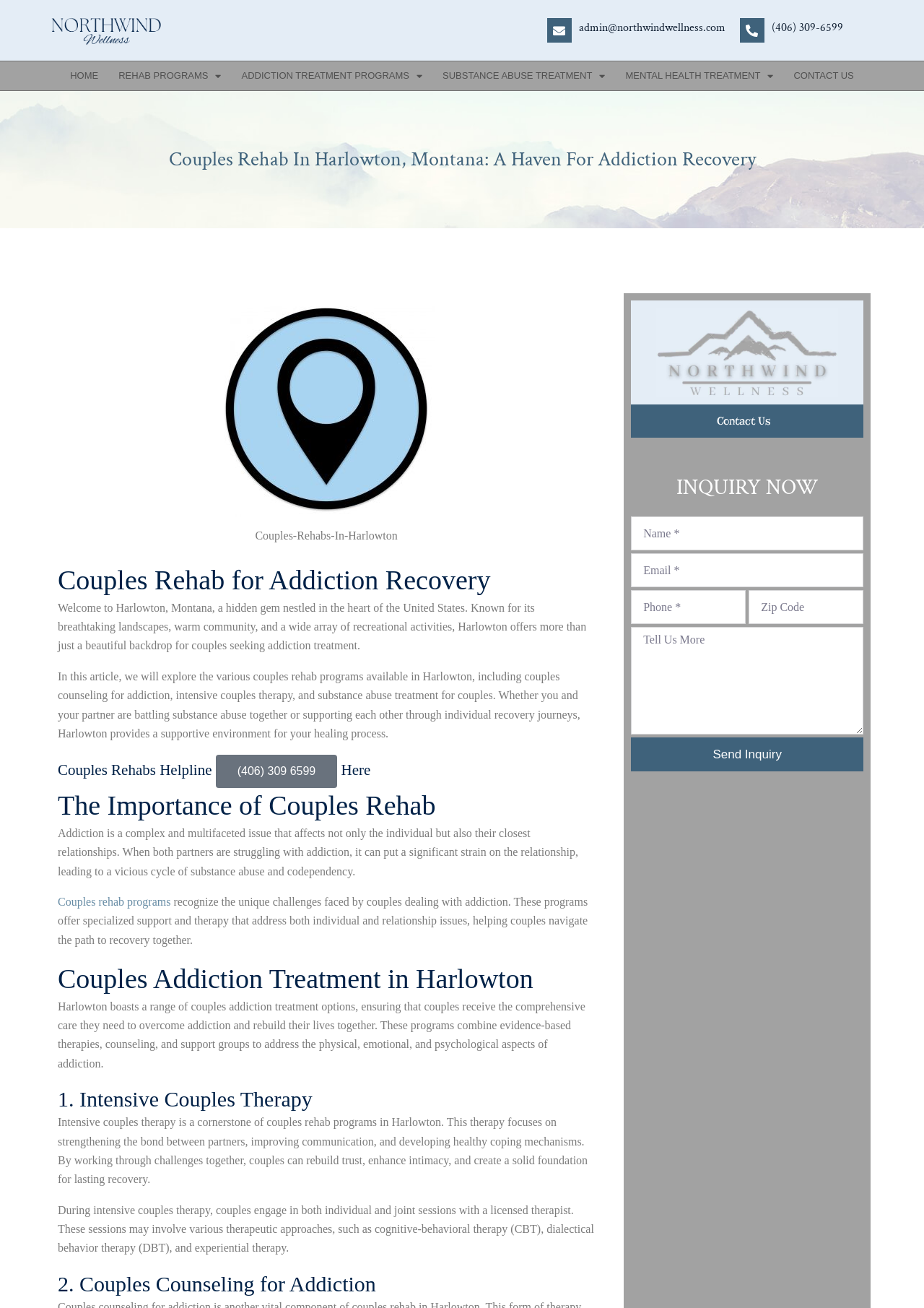What is the phone number for couples rehabs helpline?
Use the image to give a comprehensive and detailed response to the question.

I found the phone number by looking at the heading 'Couples Rehabs Helpline (406) 309 6599 Here' and the link '(406) 309 6599' below it.